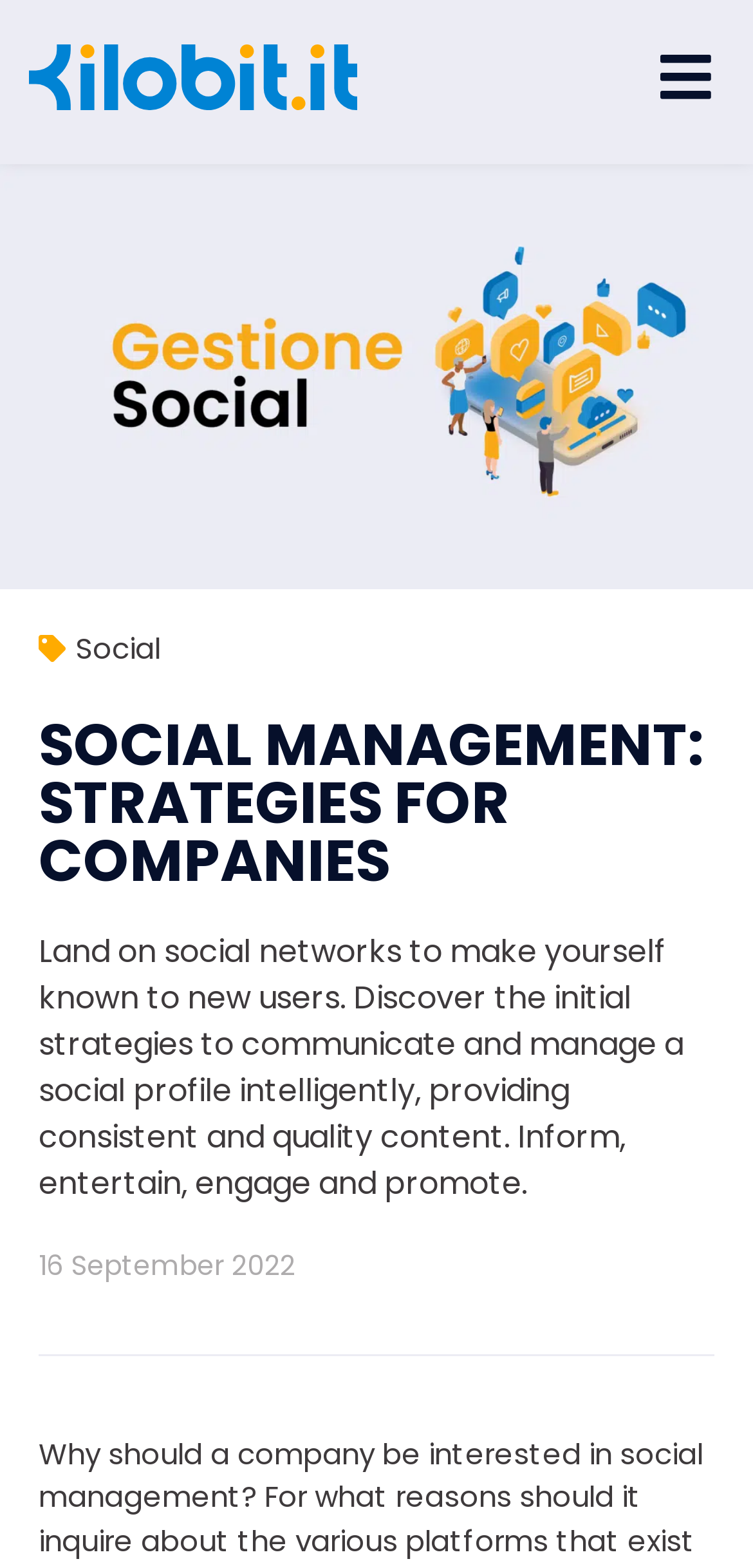What is the company name on the logo?
Look at the image and respond with a one-word or short-phrase answer.

Kilobit Web Agency Turin